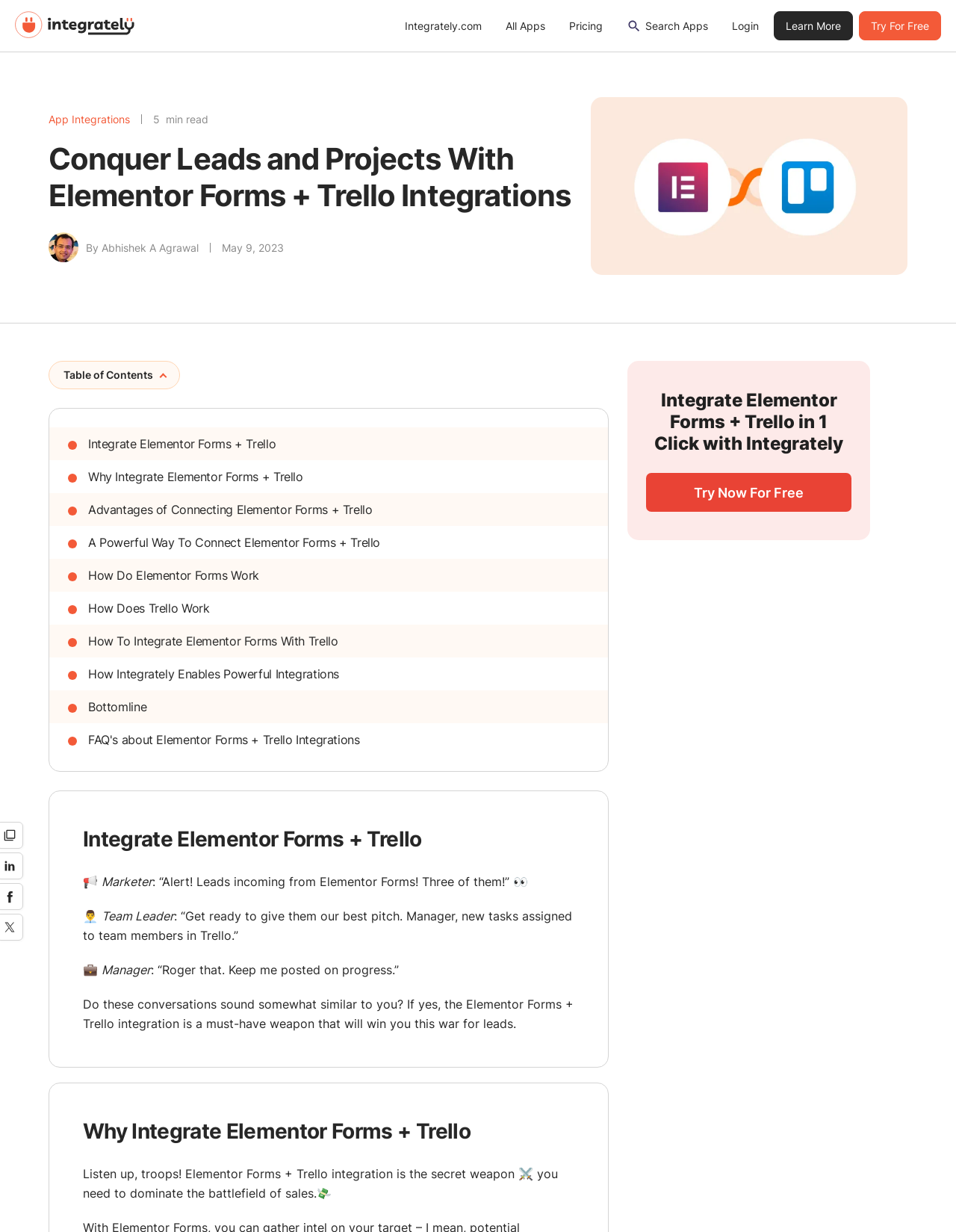Predict the bounding box coordinates of the area that should be clicked to accomplish the following instruction: "Integrate Elementor Forms + Trello in 1 click". The bounding box coordinates should consist of four float numbers between 0 and 1, i.e., [left, top, right, bottom].

[0.656, 0.293, 0.91, 0.439]